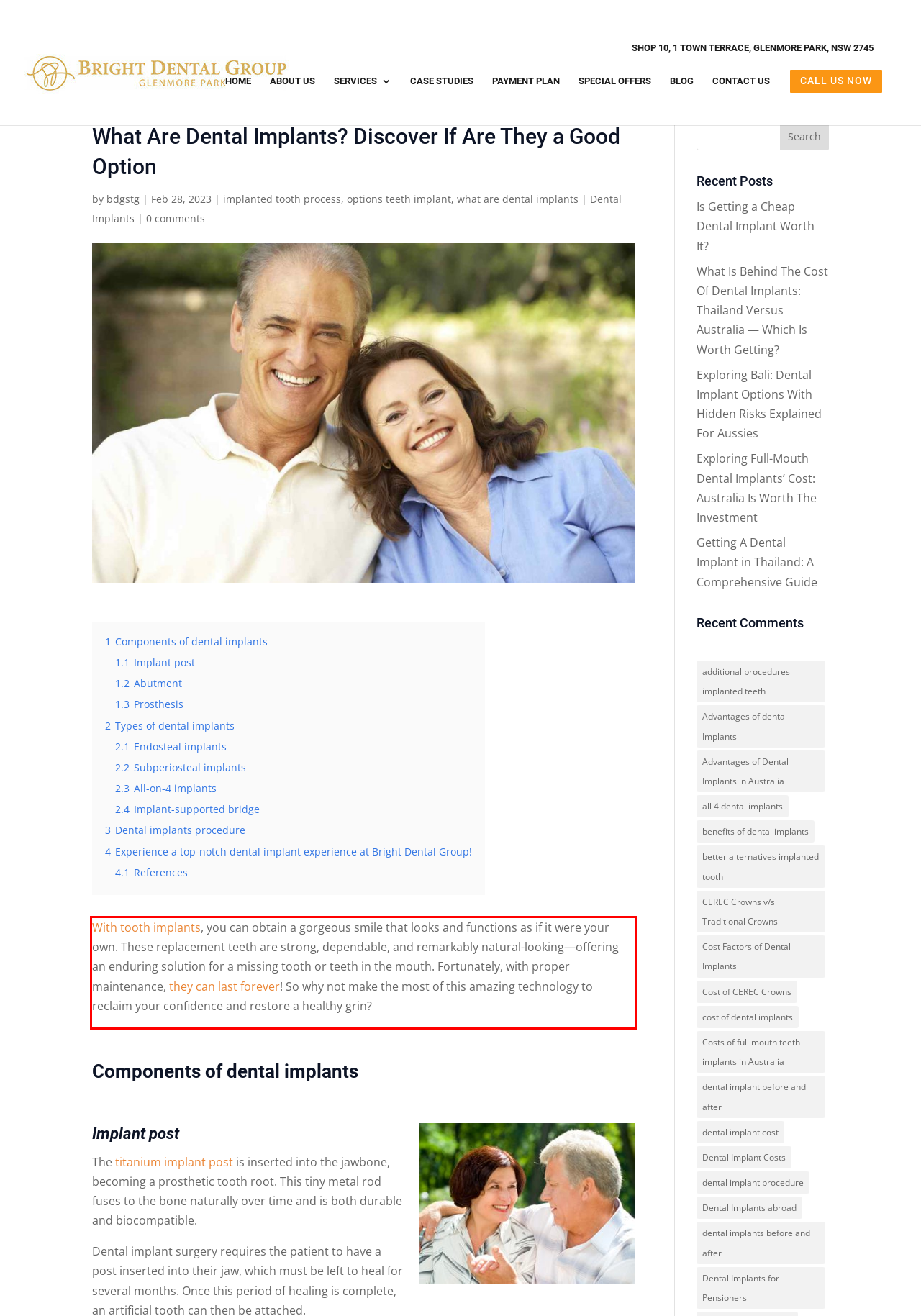Please look at the screenshot provided and find the red bounding box. Extract the text content contained within this bounding box.

With tooth implants, you can obtain a gorgeous smile that looks and functions as if it were your own. These replacement teeth are strong, dependable, and remarkably natural-looking—offering an enduring solution for a missing tooth or teeth in the mouth. Fortunately, with proper maintenance, they can last forever! So why not make the most of this amazing technology to reclaim your confidence and restore a healthy grin?